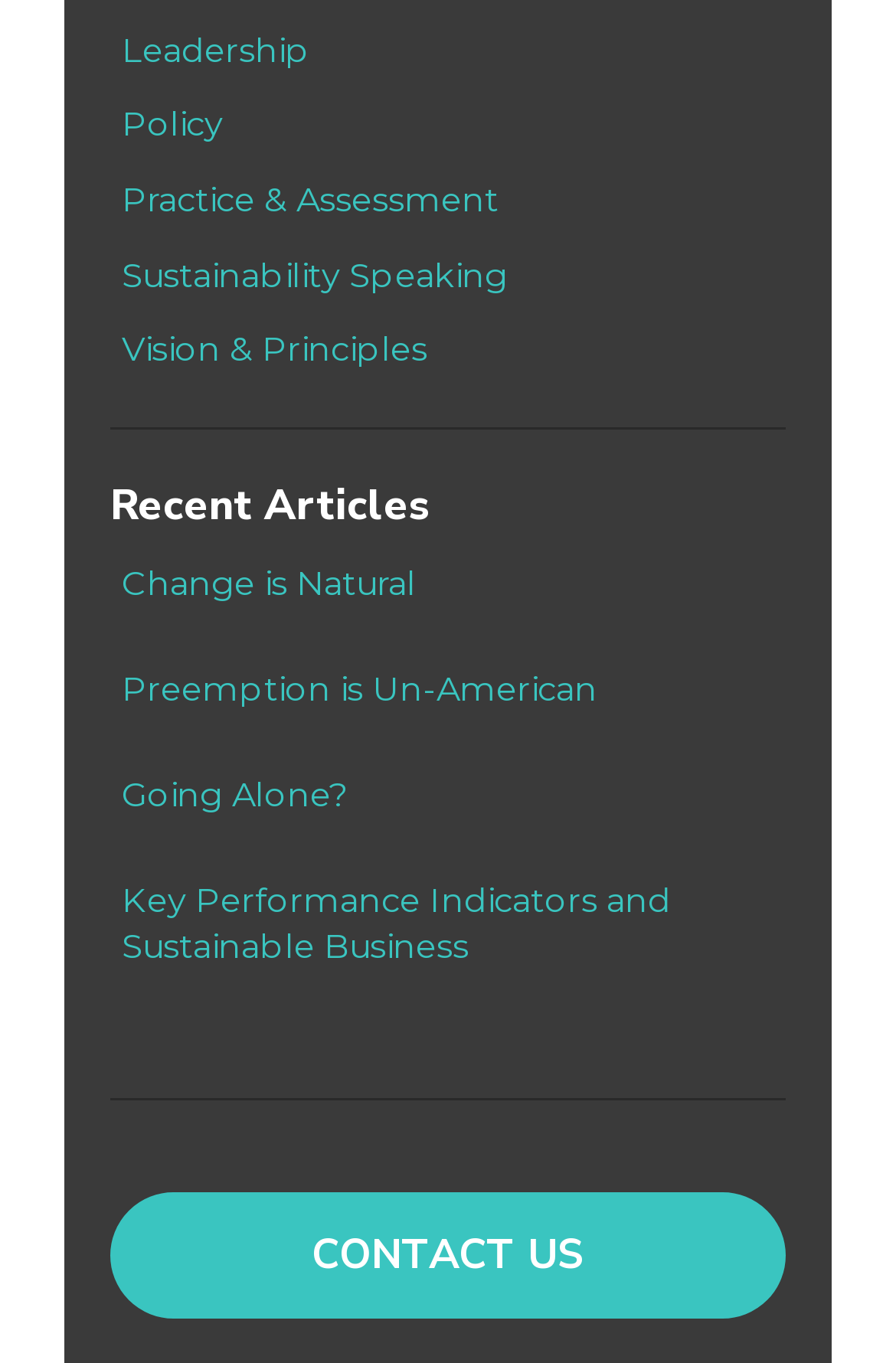Find the bounding box coordinates for the area that must be clicked to perform this action: "View Change is Natural article".

[0.136, 0.413, 0.464, 0.443]